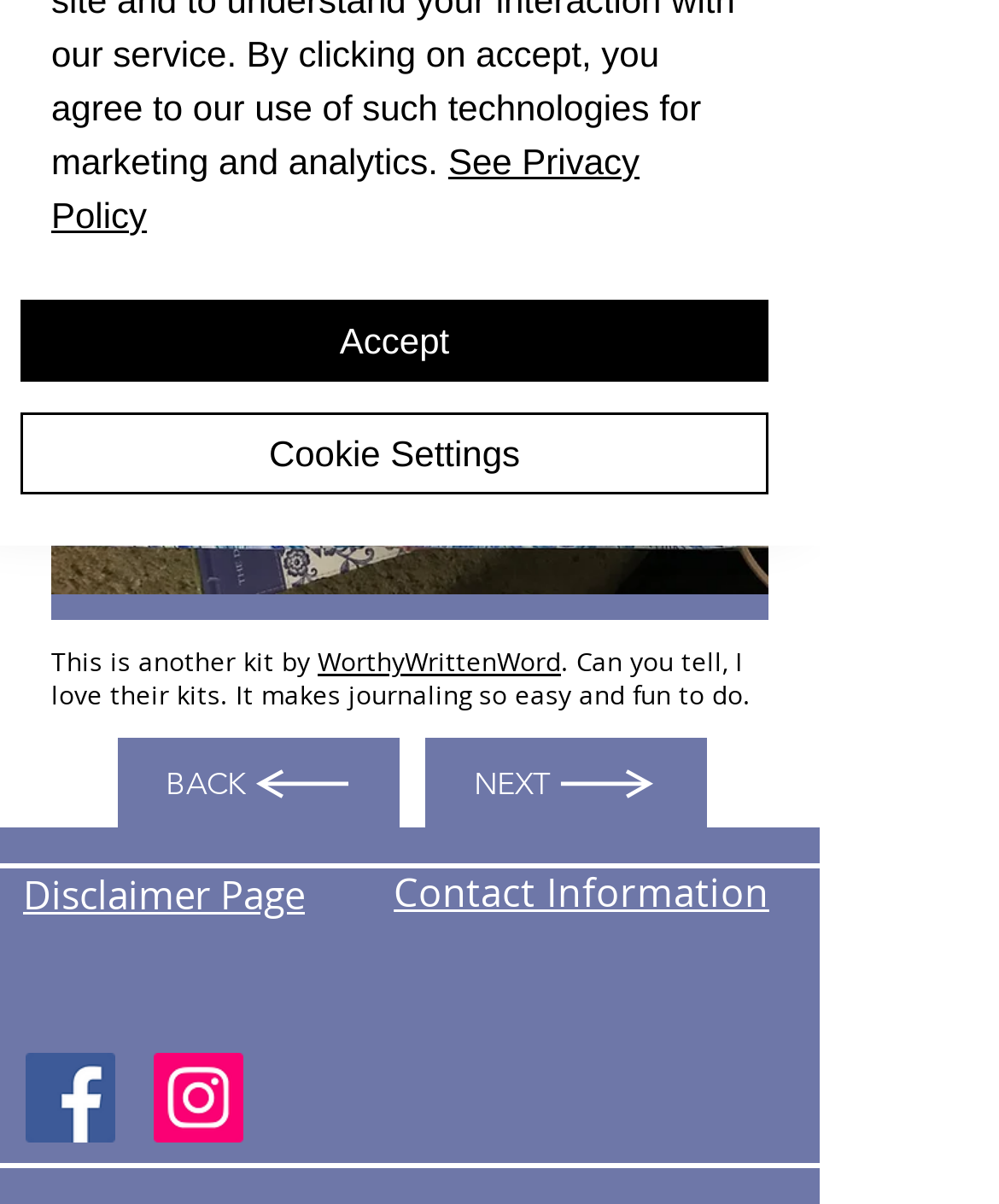Provide the bounding box coordinates, formatted as (top-left x, top-left y, bottom-right x, bottom-right y), with all values being floating point numbers between 0 and 1. Identify the bounding box of the UI element that matches the description: See Privacy Policy

[0.051, 0.117, 0.64, 0.196]